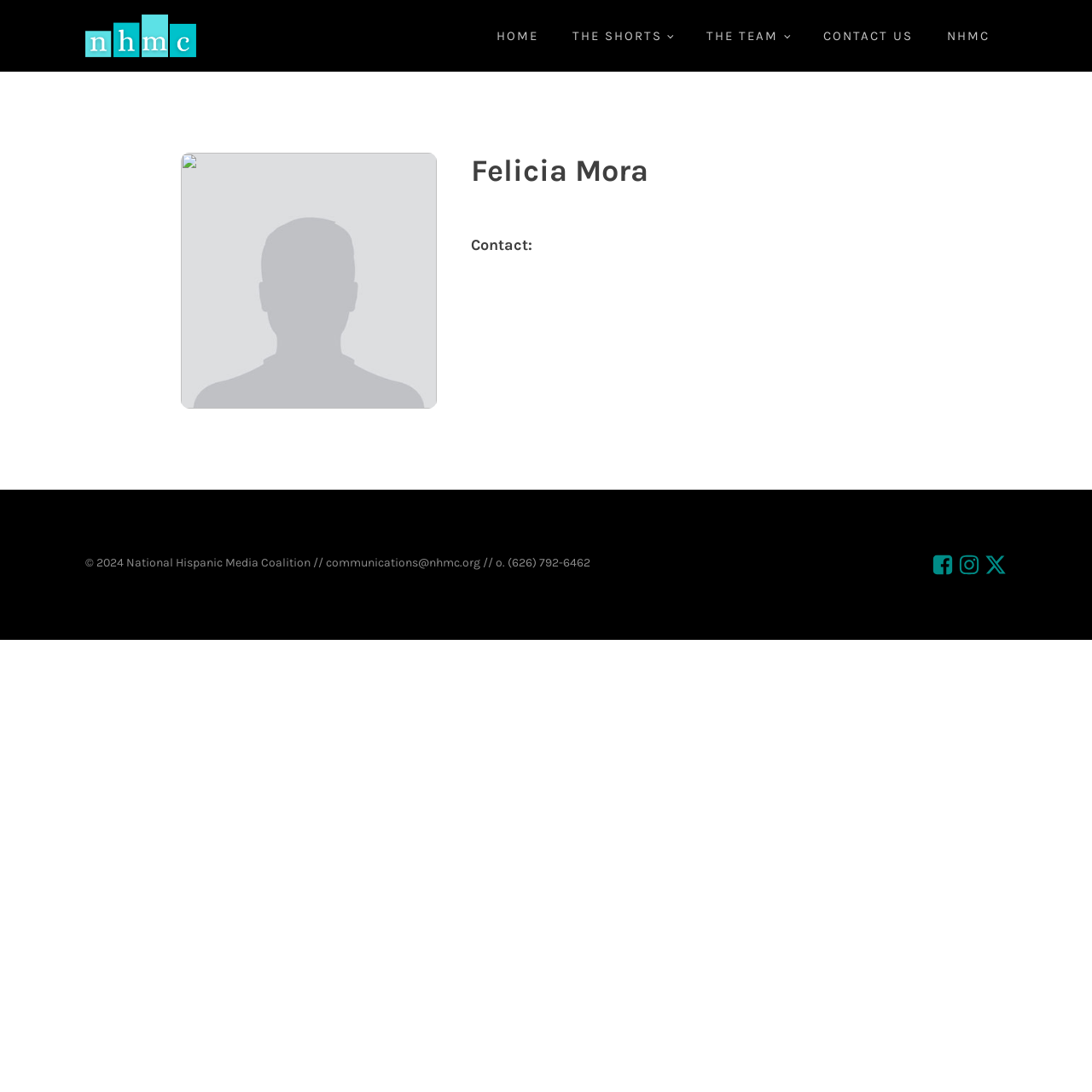How many navigation links are present in the top menu?
Kindly offer a comprehensive and detailed response to the question.

There are five navigation links present in the top menu, which are 'HOME', 'THE SHORTS', 'THE TEAM', 'CONTACT US', and 'NHMC', allowing users to navigate to different sections of the webpage.